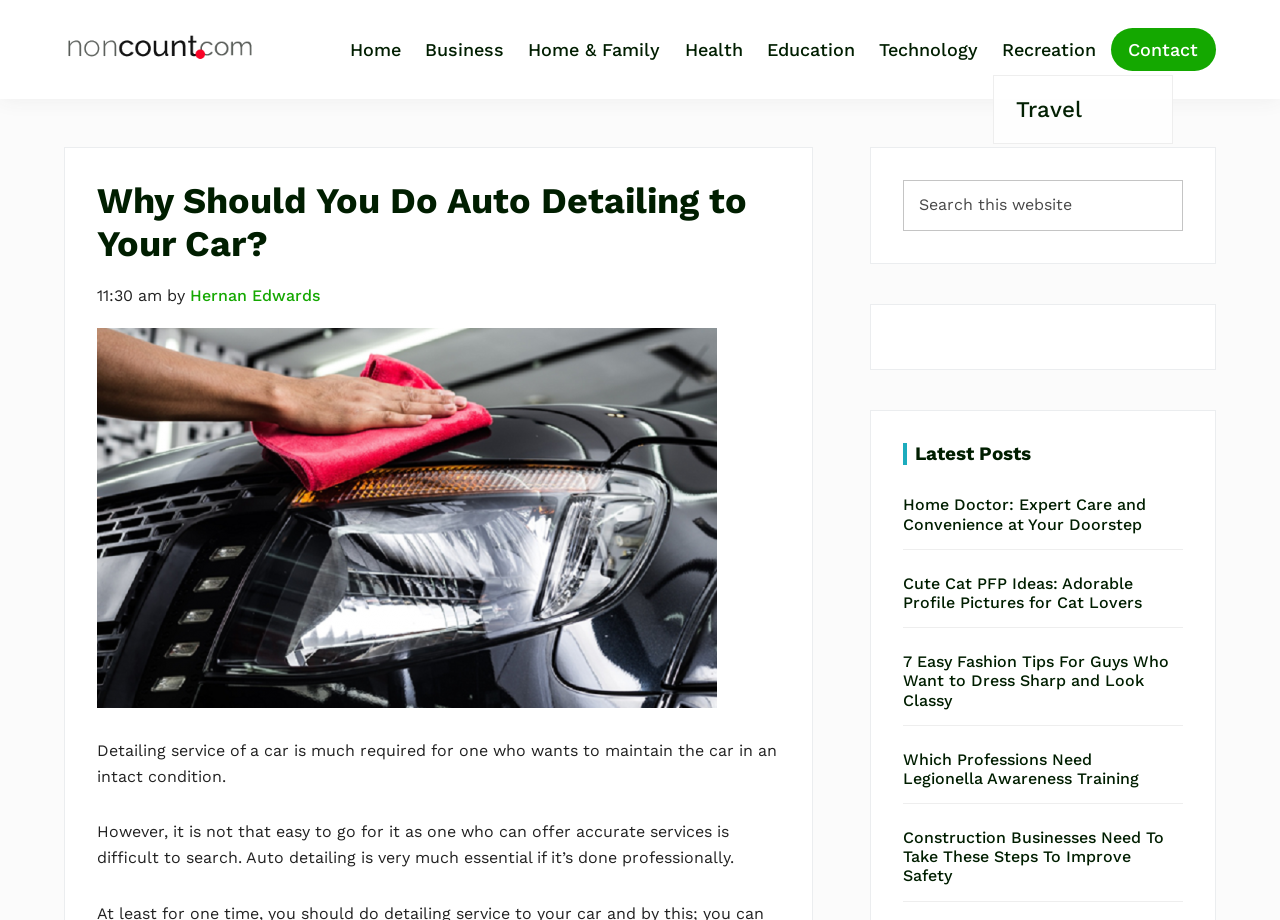Find and indicate the bounding box coordinates of the region you should select to follow the given instruction: "Select a language from the language selector".

None